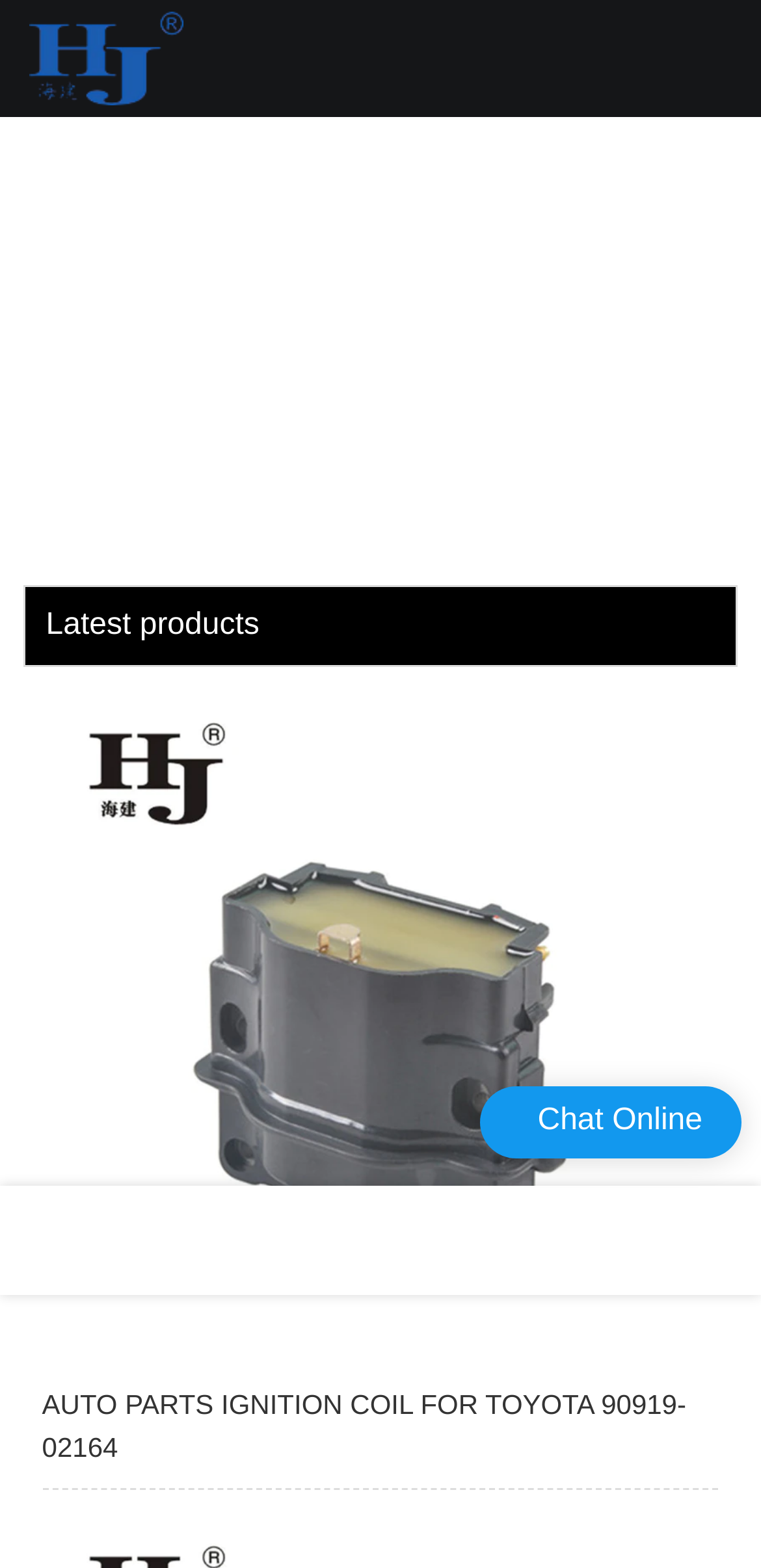Describe every aspect of the webpage comprehensively.

The webpage appears to be a company website, specifically Haiyan Ignition Coil, with a focus on their plans to expand globally. At the top-left corner, there is a loading indicator. Below it, there is a logo or banner image with a link to the company's homepage, accompanied by the company name "Haiyan".

Moving down the page, there is a section highlighting the latest products, with a heading "Latest products" situated near the top-center of the page. Below this heading, there is a product listing, featuring an image of an auto part, specifically an ignition coil for Toyota, along with a link to the product page.

On the right side of the page, near the bottom, there is a "Chat Online" button. Below this button, there are three social media links or icons, arranged horizontally, allowing users to connect with the company on various platforms.

Overall, the webpage has a simple and organized layout, with a focus on showcasing the company's products and providing a means for users to interact with them.